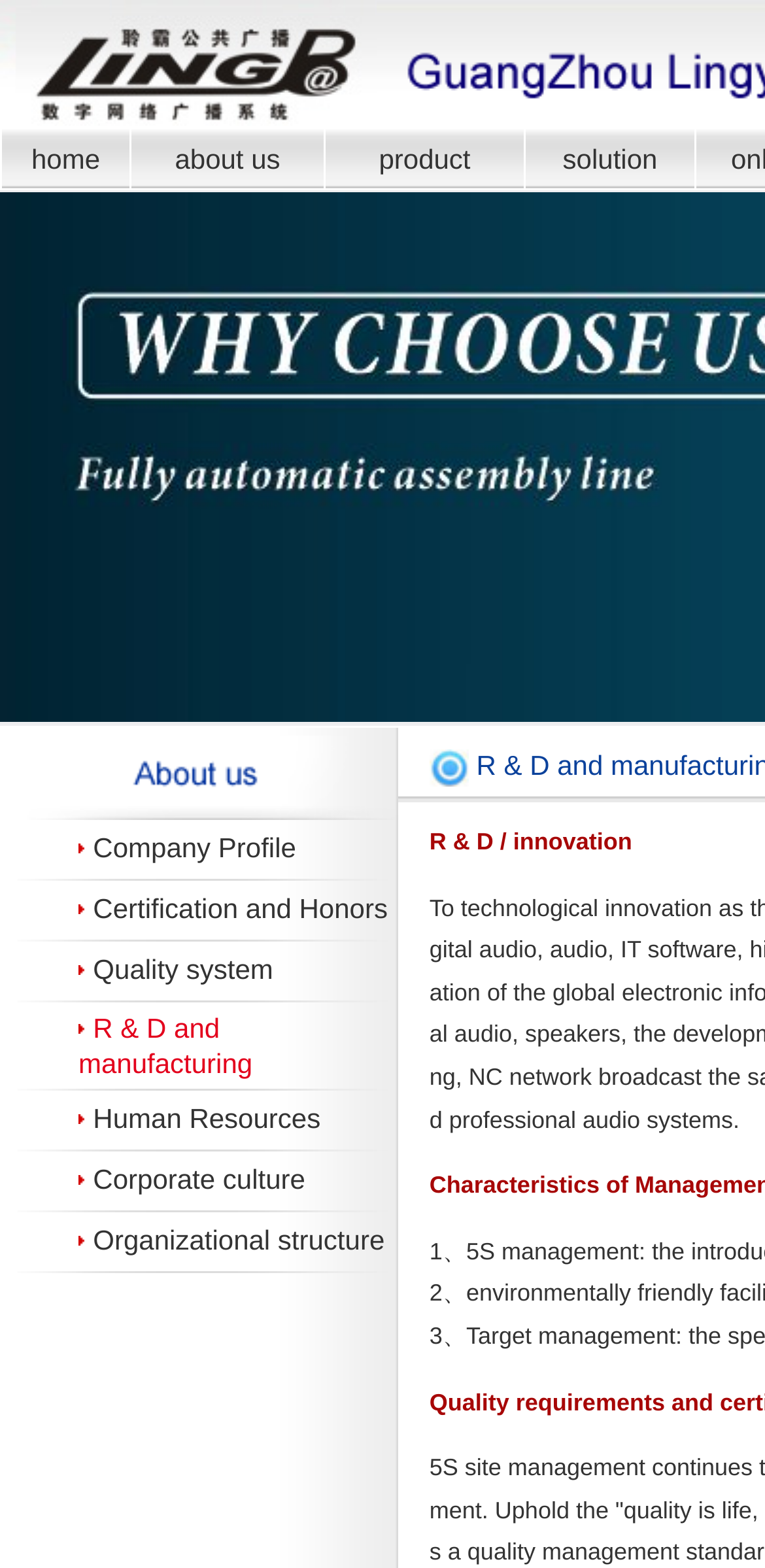Look at the image and give a detailed response to the following question: How many images are there in the table?

The table contains 14 images, which can be found in the LayoutTableCell elements within the LayoutTableRow elements. Each image is represented by an image element with a bounding box coordinate.